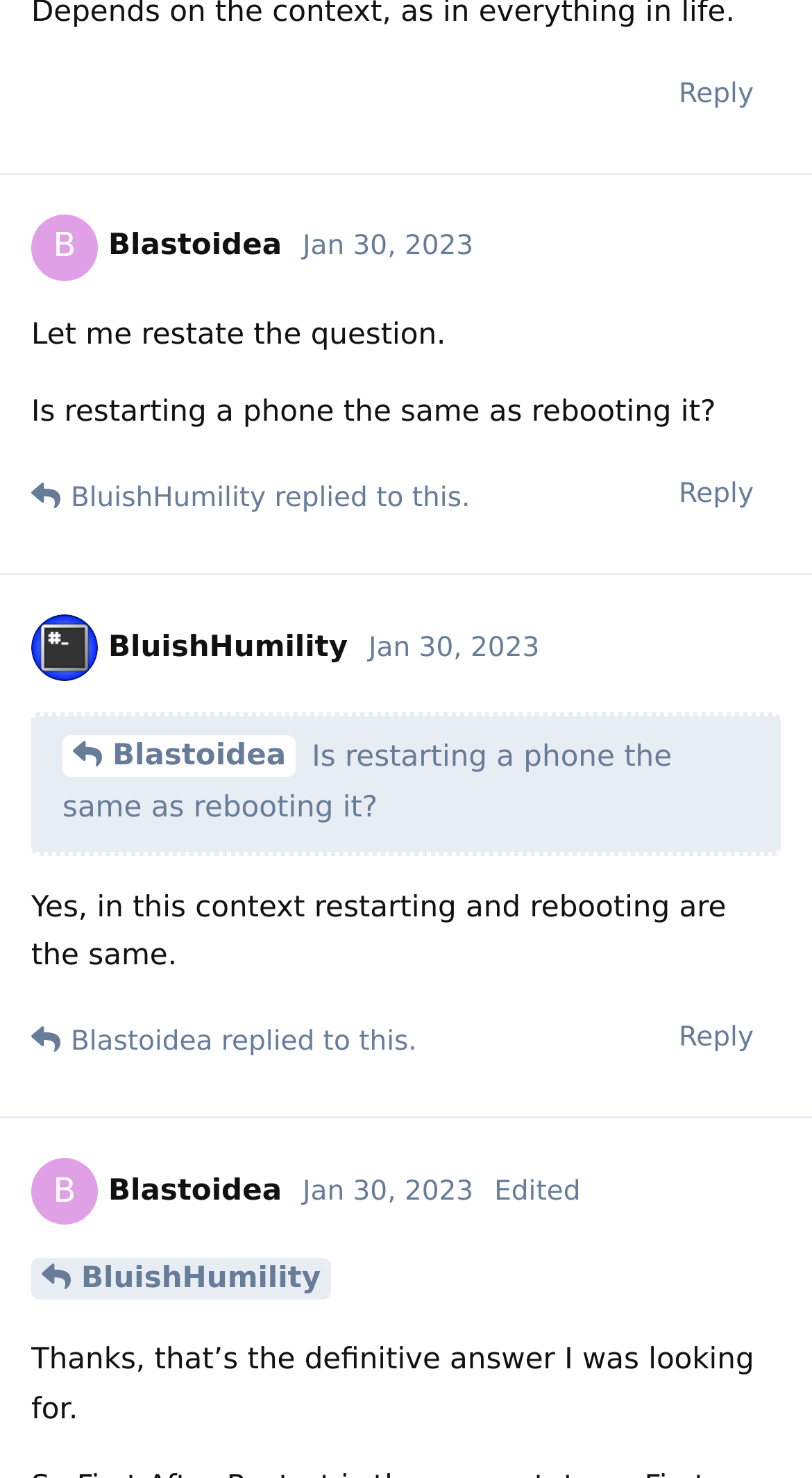Specify the bounding box coordinates of the area to click in order to execute this command: 'Read the reply from Blastoidea'. The coordinates should consist of four float numbers ranging from 0 to 1, and should be formatted as [left, top, right, bottom].

[0.077, 0.498, 0.365, 0.526]